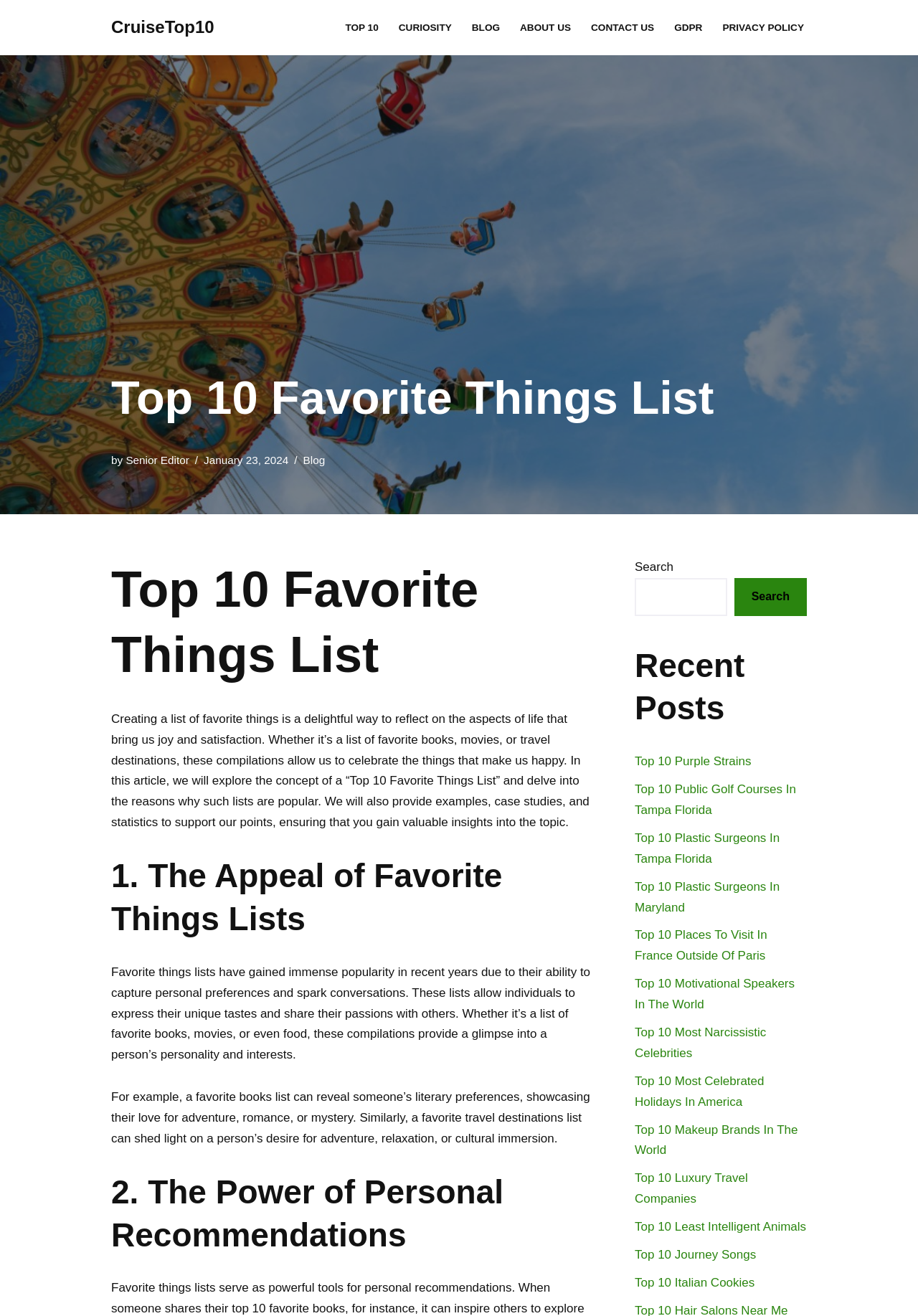Locate the UI element described as follows: "About Us". Return the bounding box coordinates as four float numbers between 0 and 1 in the order [left, top, right, bottom].

[0.566, 0.014, 0.622, 0.028]